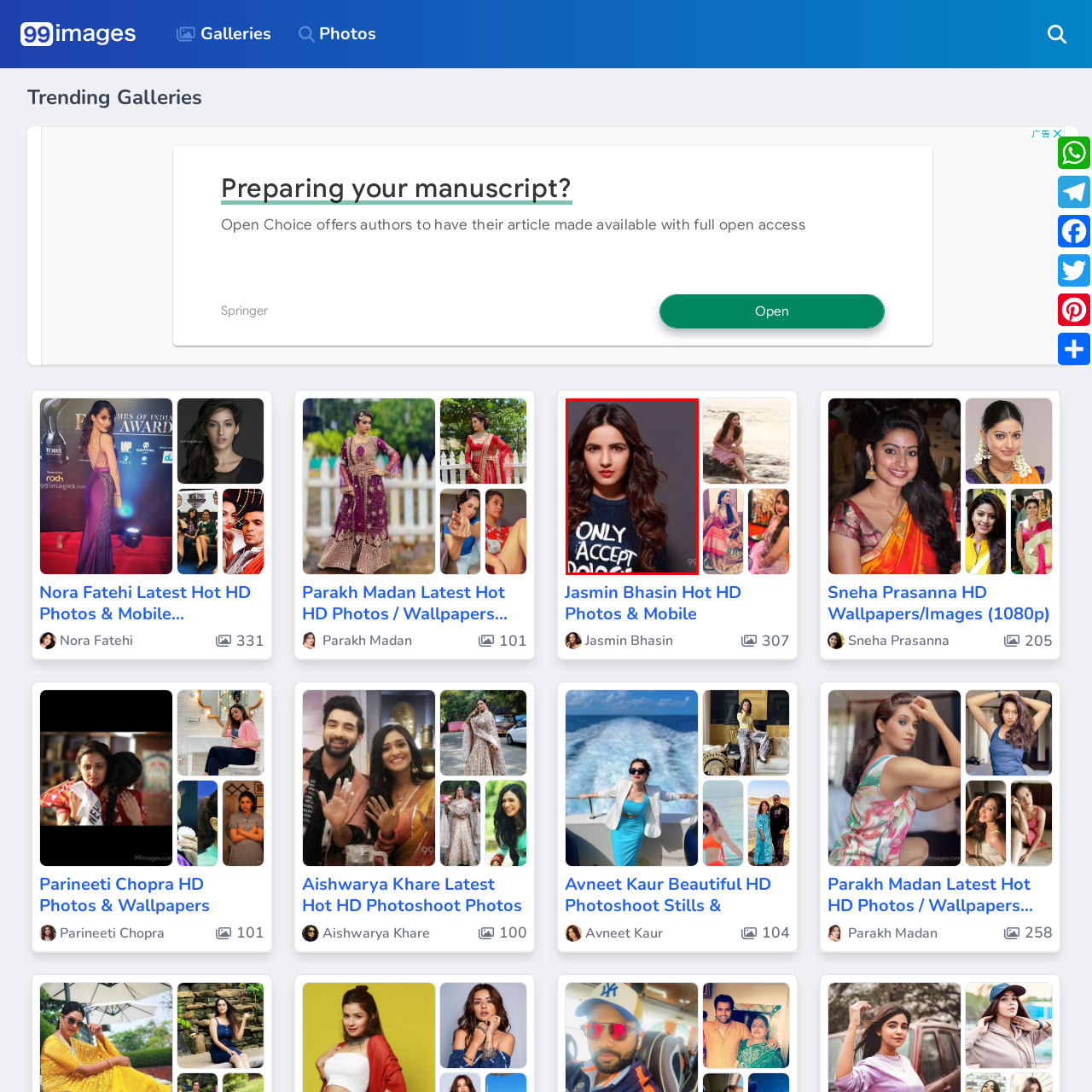What is printed on the woman's sweater?
Carefully examine the image highlighted by the red bounding box and provide a detailed answer to the question.

The caption states that the woman is wearing a navy sweater that has the phrase 'ONLY ACCEPT POSITIVE' printed prominently on it, which indicates that the phrase on her sweater is 'ONLY ACCEPT POSITIVE'.